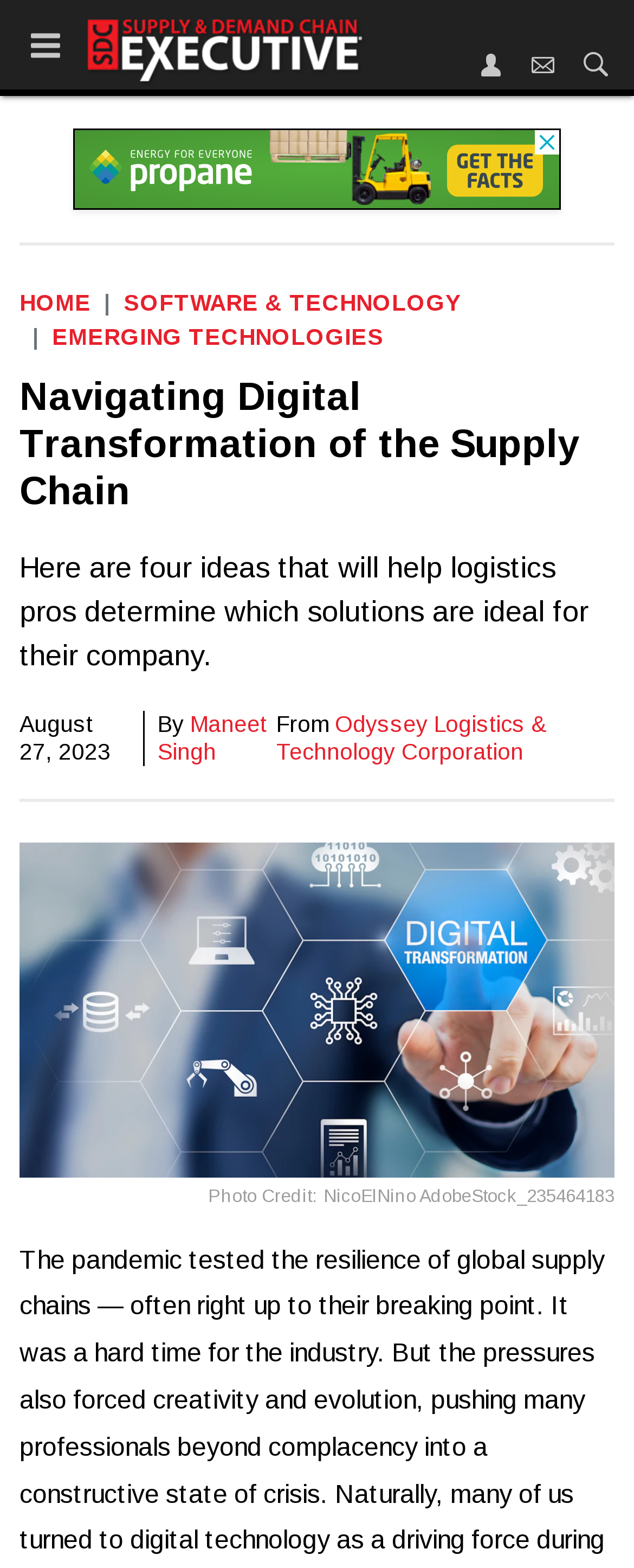Specify the bounding box coordinates for the region that must be clicked to perform the given instruction: "Visit the Supply & Demand Chain Executive homepage".

[0.133, 0.005, 0.574, 0.052]